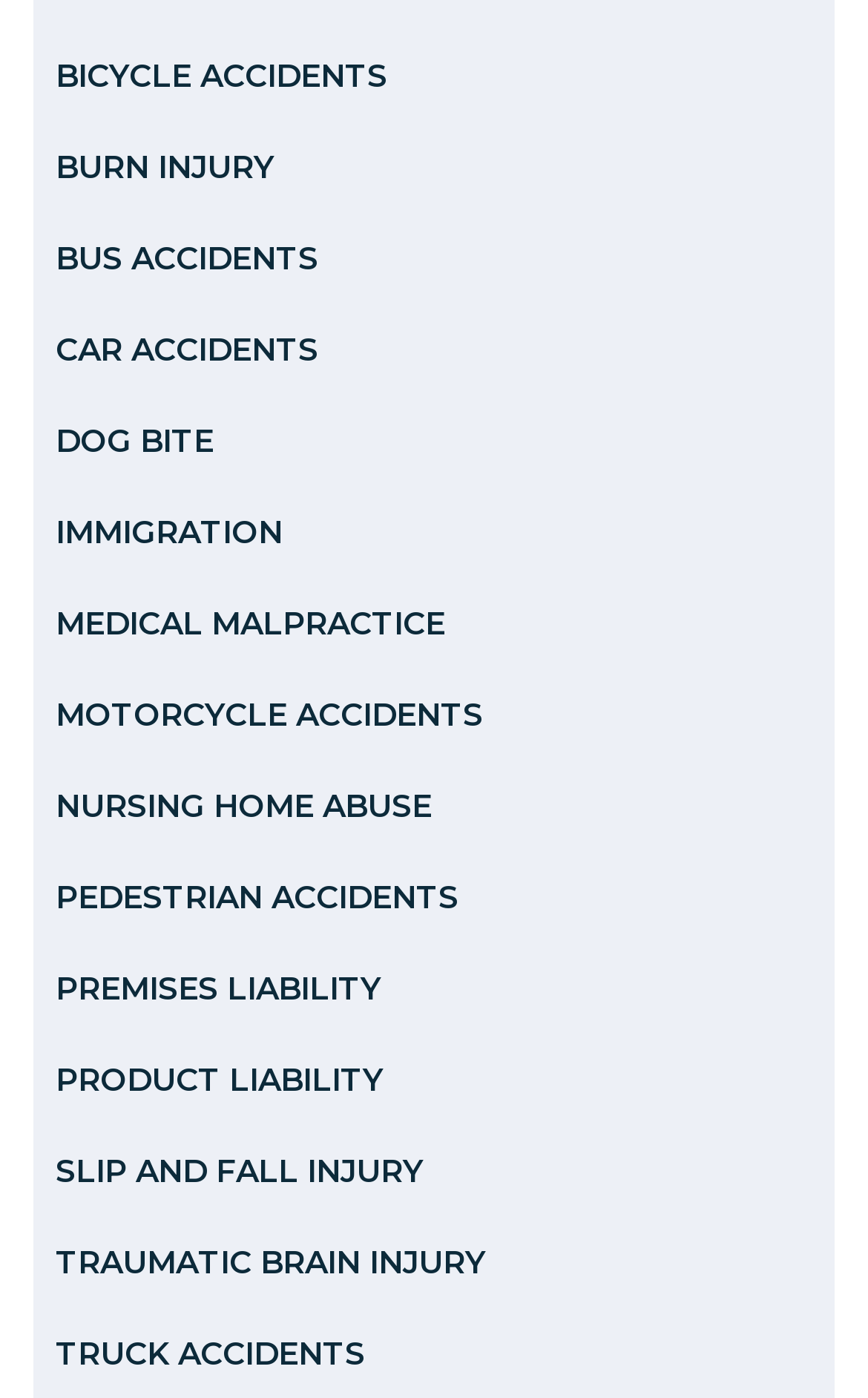Provide a brief response to the question below using a single word or phrase: 
Is immigration related to accidents on this webpage?

Yes